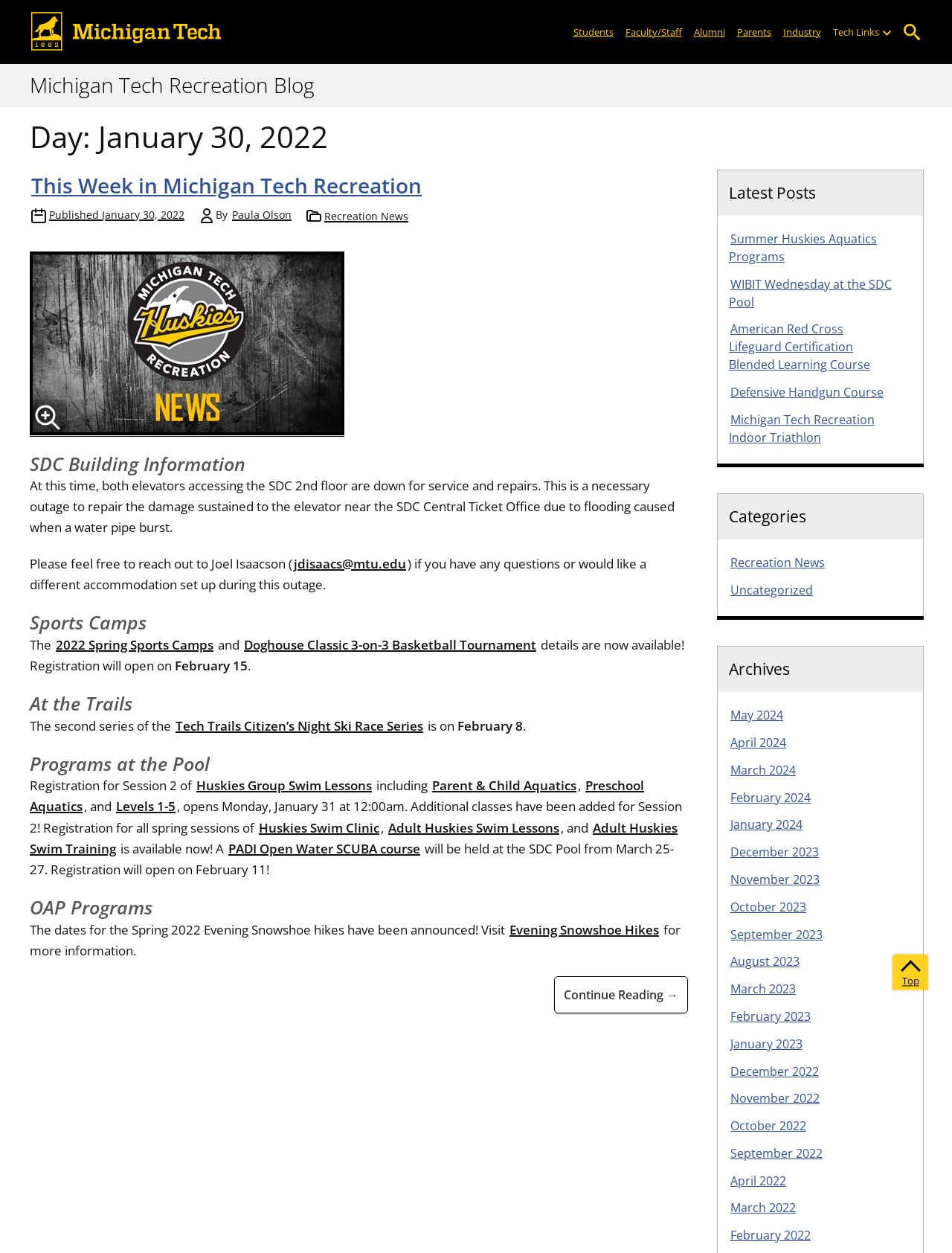Provide a brief response to the question below using one word or phrase:
What is the date of the 'Tech Trails Citizen’s Night Ski Race Series'?

February 8